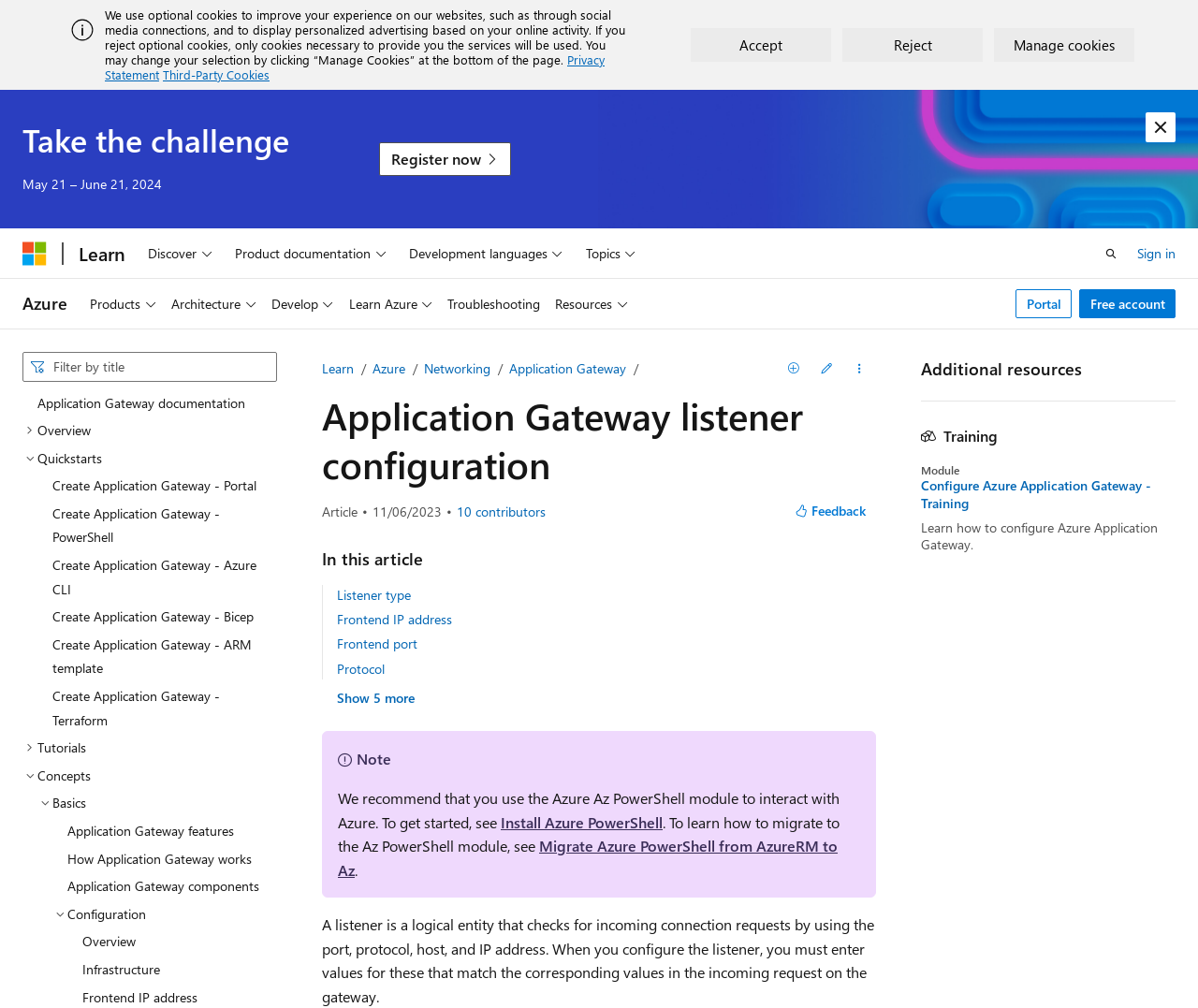Show the bounding box coordinates for the element that needs to be clicked to execute the following instruction: "View all contributors". Provide the coordinates in the form of four float numbers between 0 and 1, i.e., [left, top, right, bottom].

[0.381, 0.5, 0.455, 0.515]